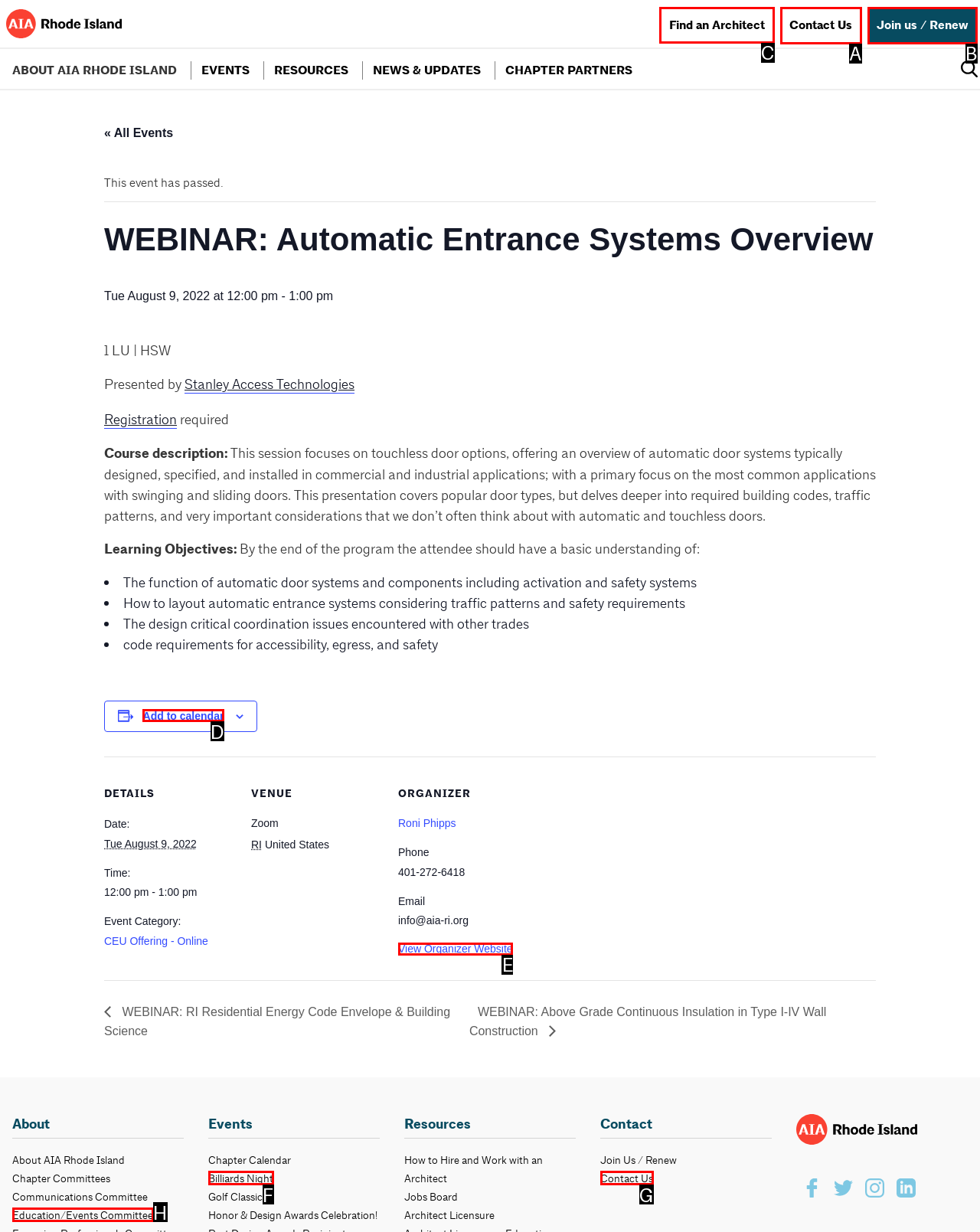Tell me the letter of the UI element I should click to accomplish the task: Click on the 'Shop' link based on the choices provided in the screenshot.

None